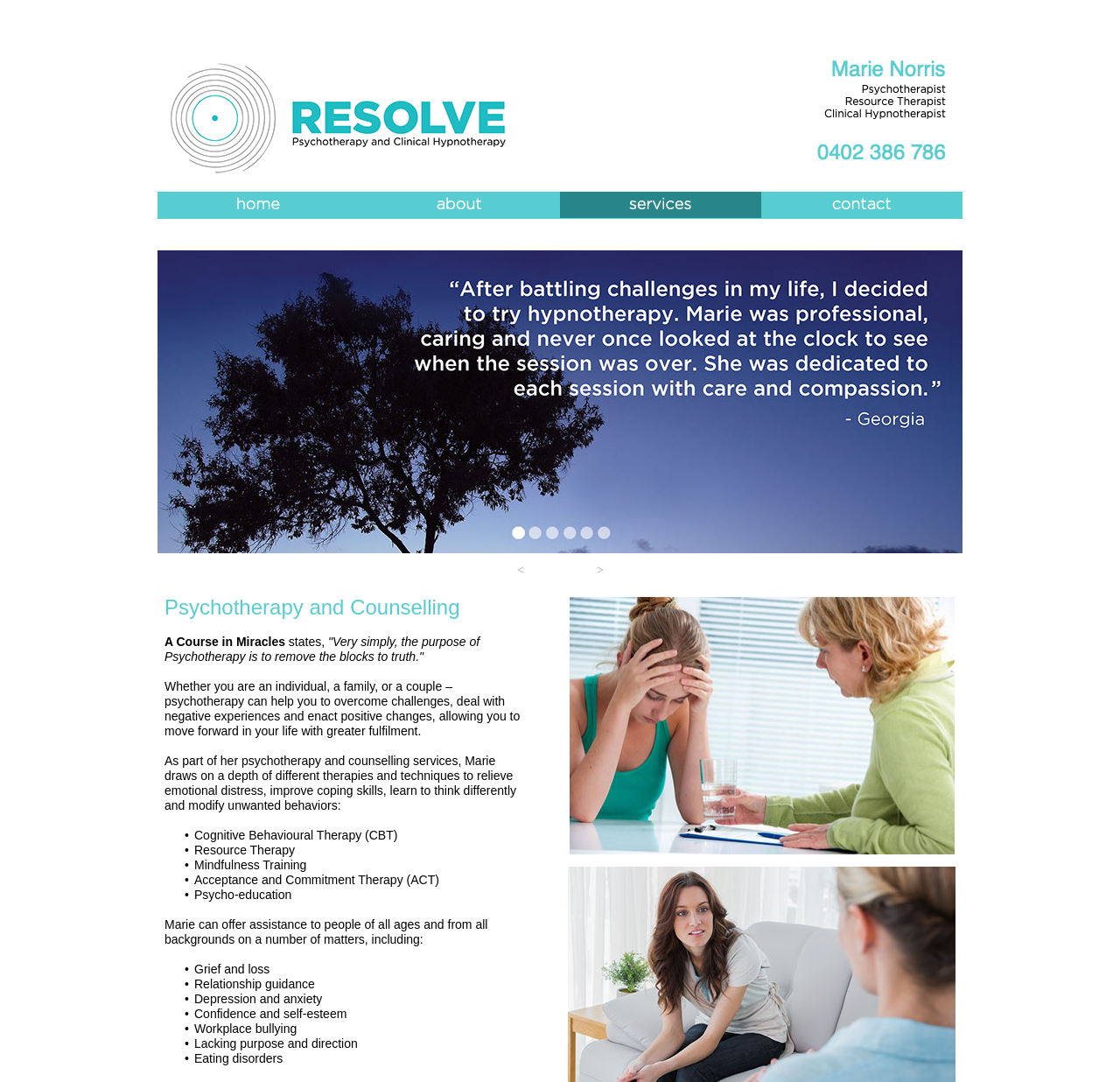Using a single word or phrase, answer the following question: 
What is the profession of Marie Norris?

Psychotherapist